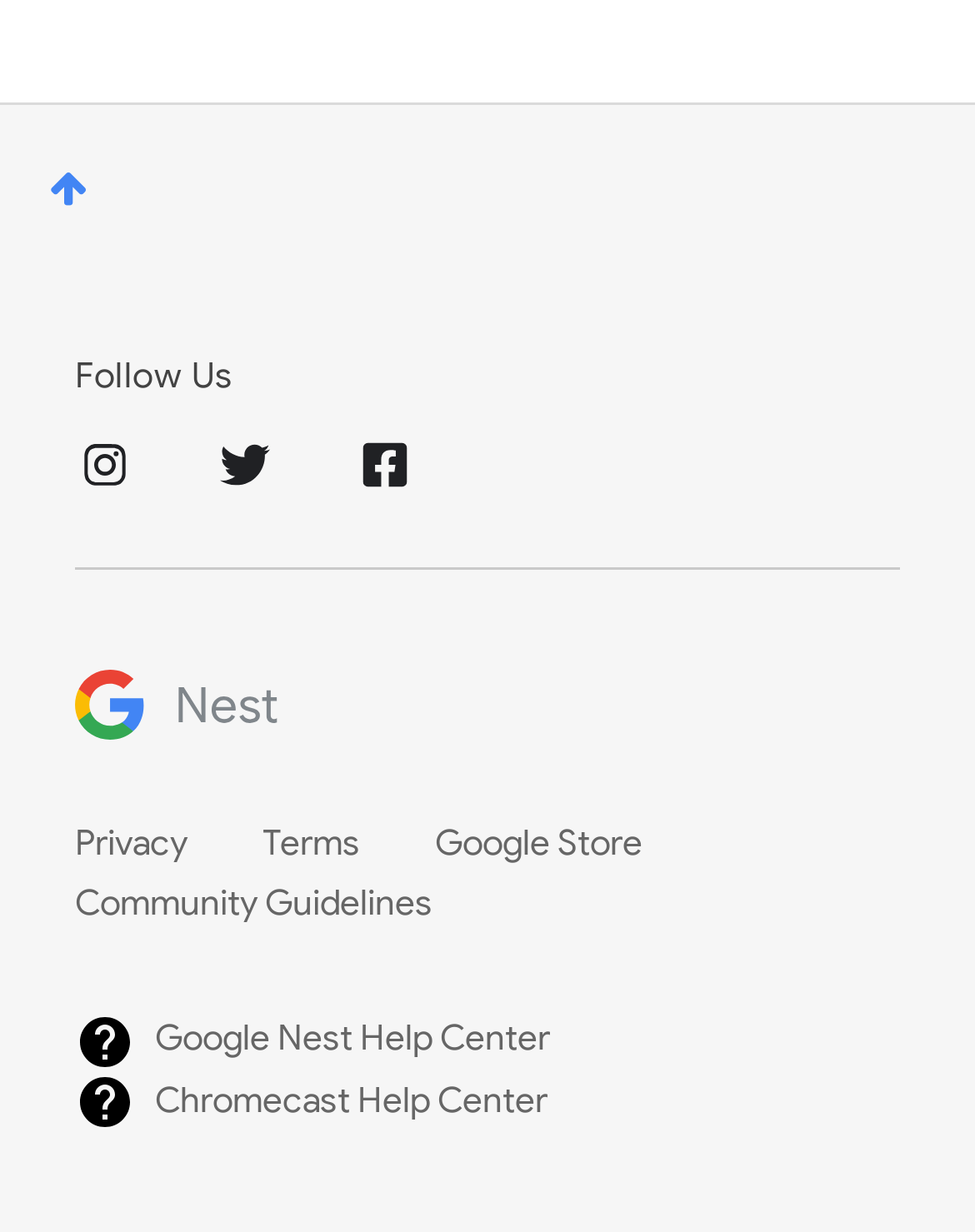Determine the bounding box coordinates for the region that must be clicked to execute the following instruction: "Get help from Google Nest Help Center".

[0.077, 0.82, 0.641, 0.869]